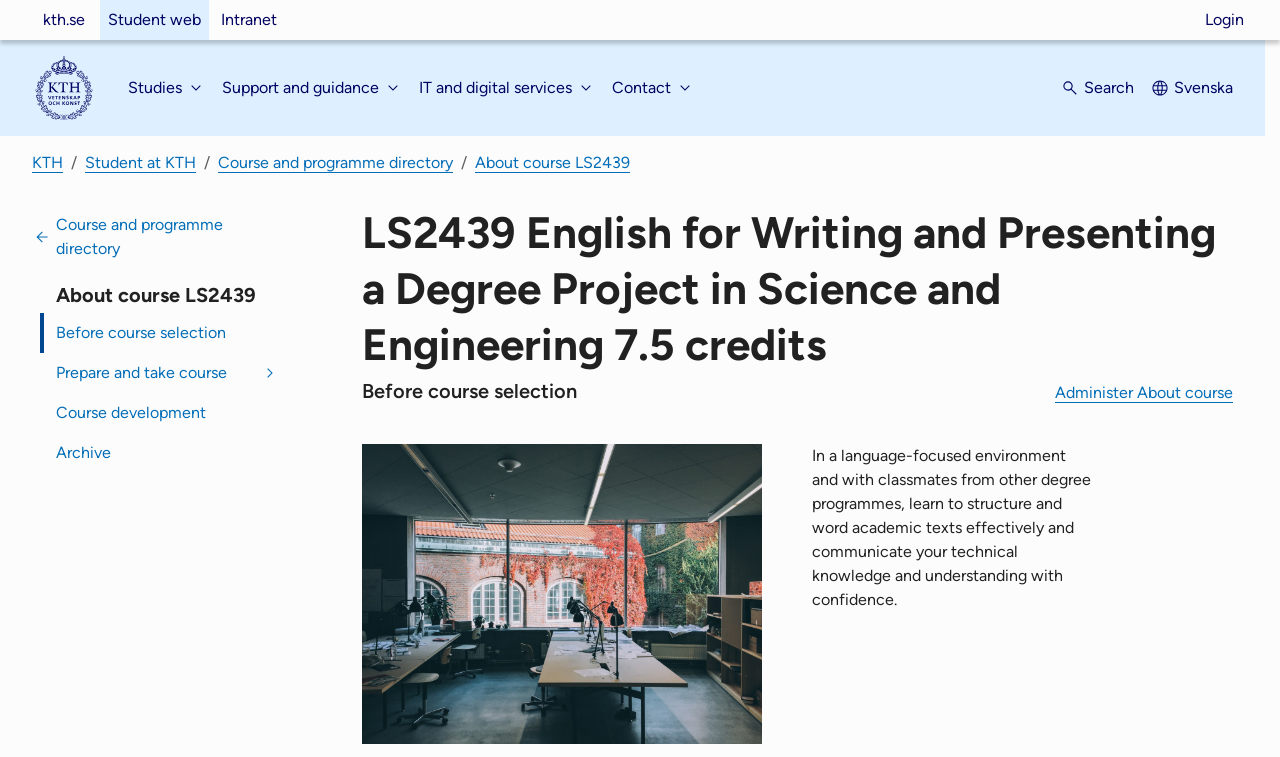Locate the bounding box coordinates of the element to click to perform the following action: 'Click on the 'Studies' button'. The coordinates should be given as four float values between 0 and 1, in the form of [left, top, right, bottom].

[0.1, 0.09, 0.161, 0.143]